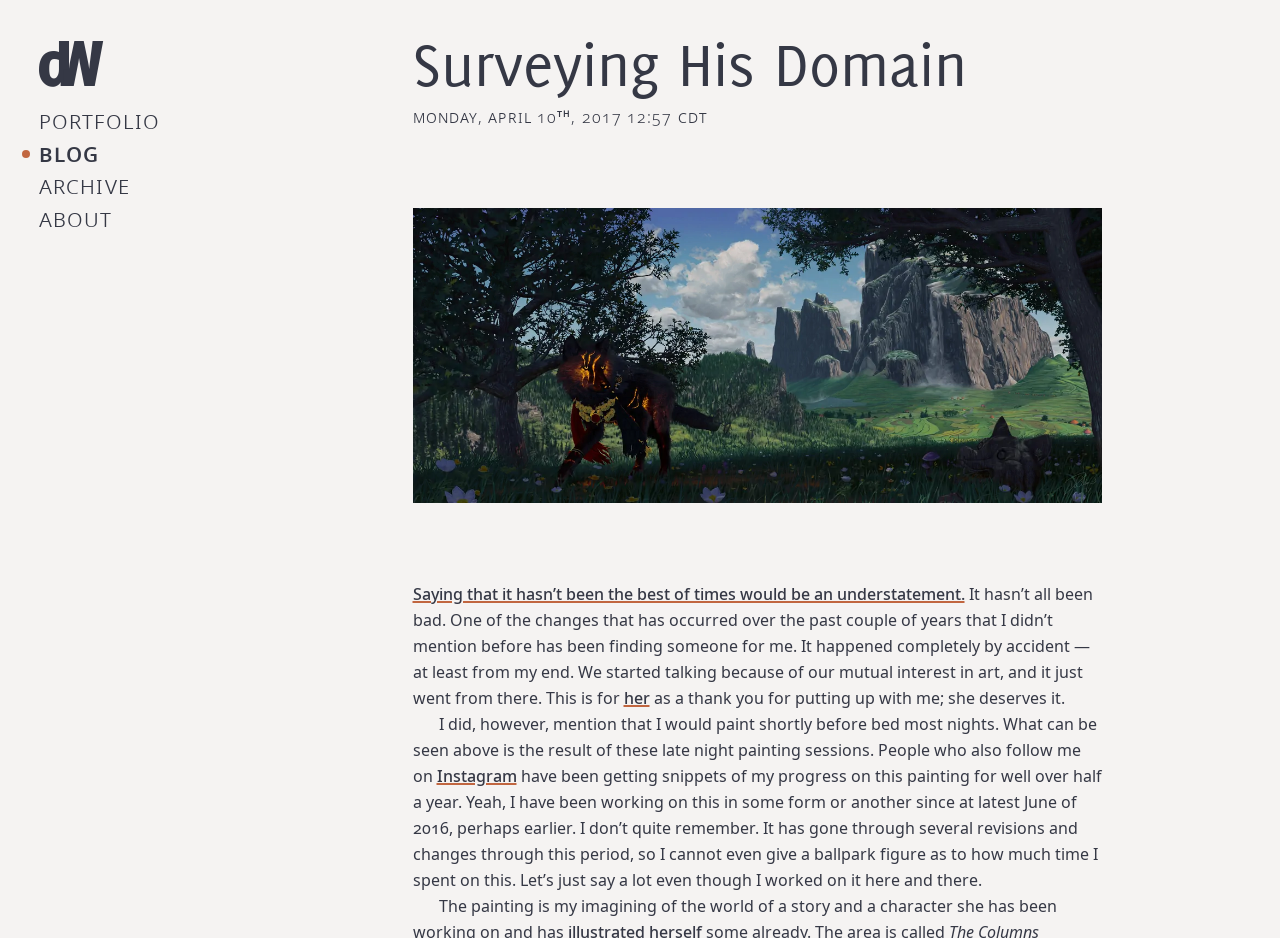Generate the text content of the main heading of the webpage.

Surveying His Domain